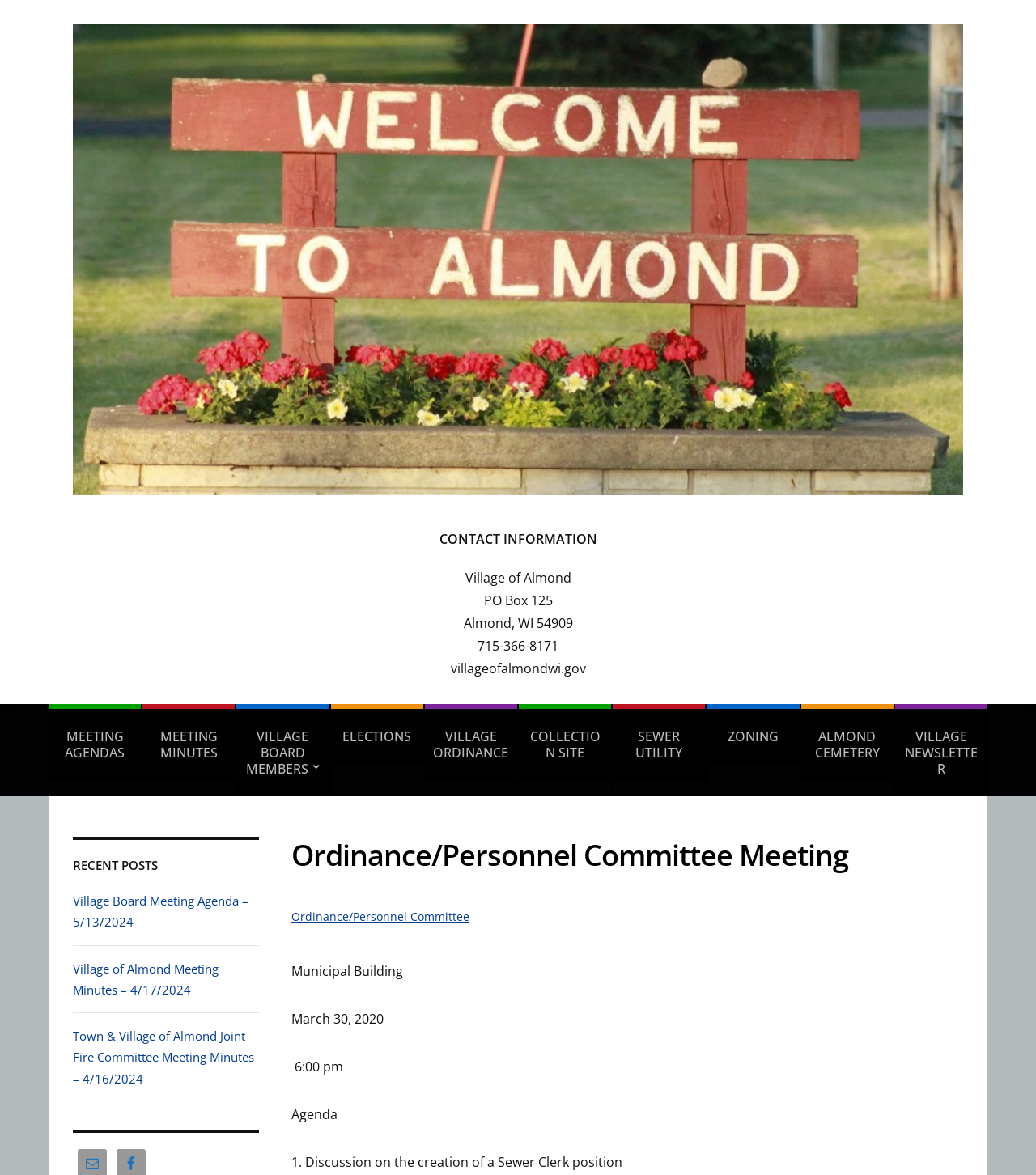Determine the bounding box coordinates for the element that should be clicked to follow this instruction: "View the course details". The coordinates should be given as four float numbers between 0 and 1, in the format [left, top, right, bottom].

None